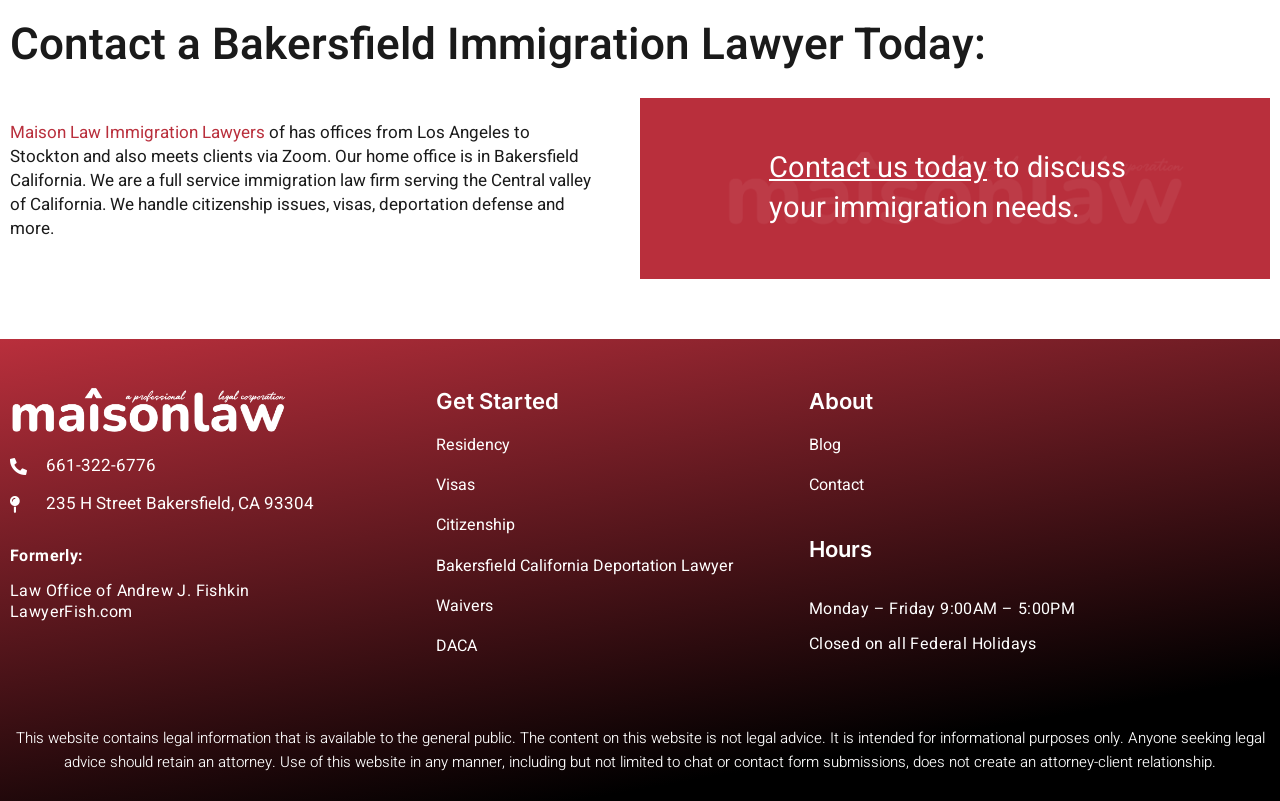Please examine the image and answer the question with a detailed explanation:
What type of law does the lawyer specialize in?

I inferred that the lawyer specializes in immigration law by looking at the various links and text elements on the webpage, such as 'Contact a Bakersfield Immigration Lawyer Today', 'Residency', 'Visas', 'Citizenship', and 'Deportation Defense'.